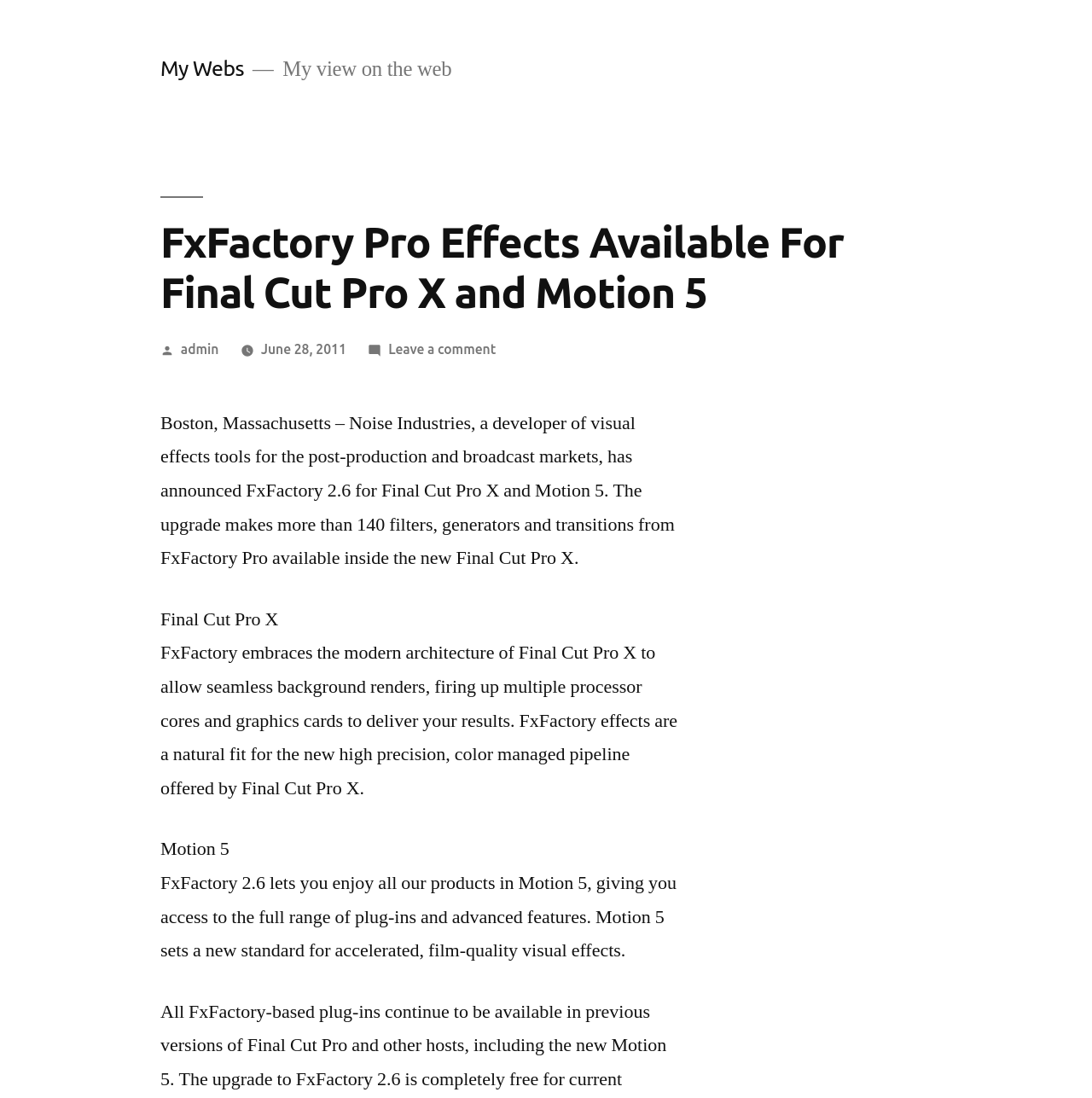Find and provide the bounding box coordinates for the UI element described with: "admin".

[0.165, 0.311, 0.2, 0.325]